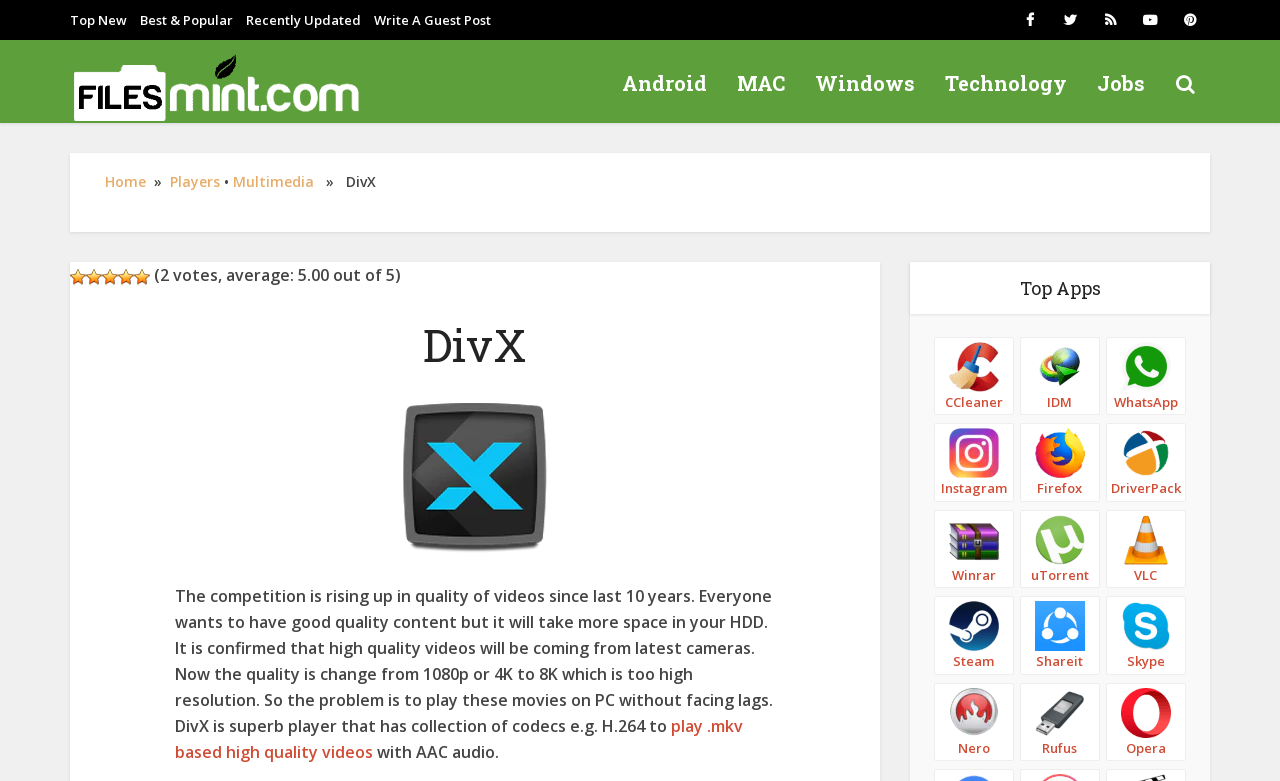From the details in the image, provide a thorough response to the question: What is the name of the logo shown on the webpage?

I looked at the image with the bounding box coordinates [0.312, 0.516, 0.43, 0.708] and saw that it is described as 'DivX Logo'.